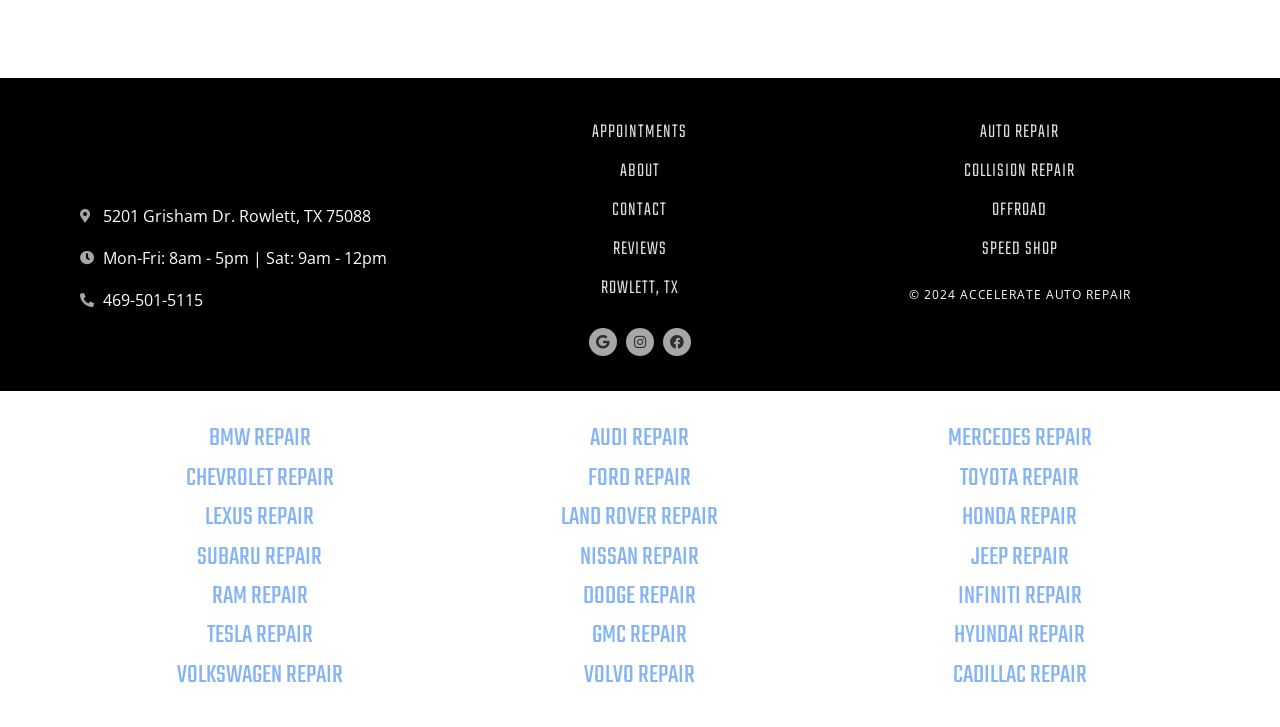Using the provided element description, identify the bounding box coordinates as (top-left x, top-left y, bottom-right x, bottom-right y). Ensure all values are between 0 and 1. Description: Appointments

[0.359, 0.156, 0.641, 0.21]